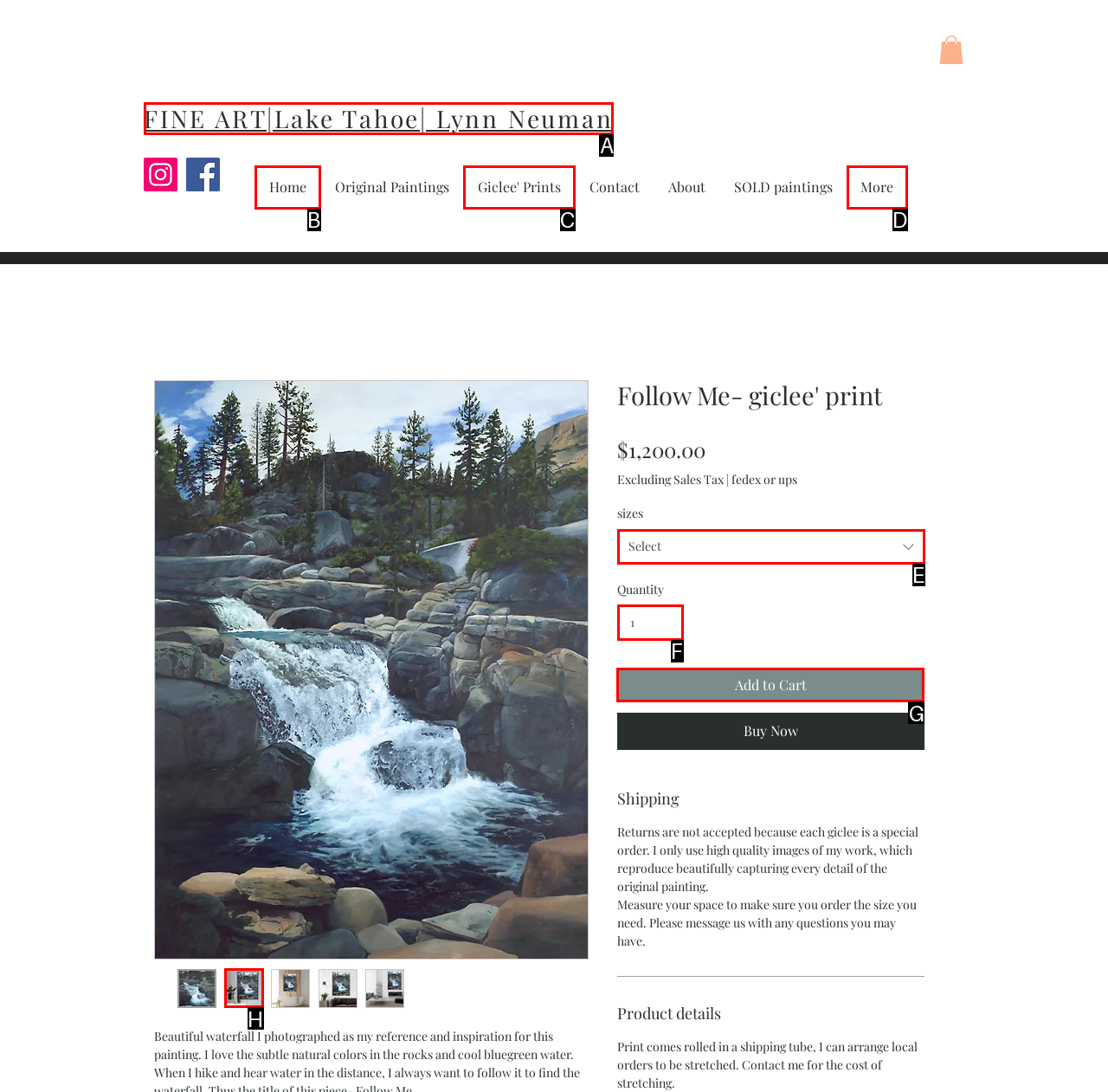Tell me which one HTML element I should click to complete this task: Click on the 'How to Miter Multiple Quilt Borders' link Answer with the option's letter from the given choices directly.

None